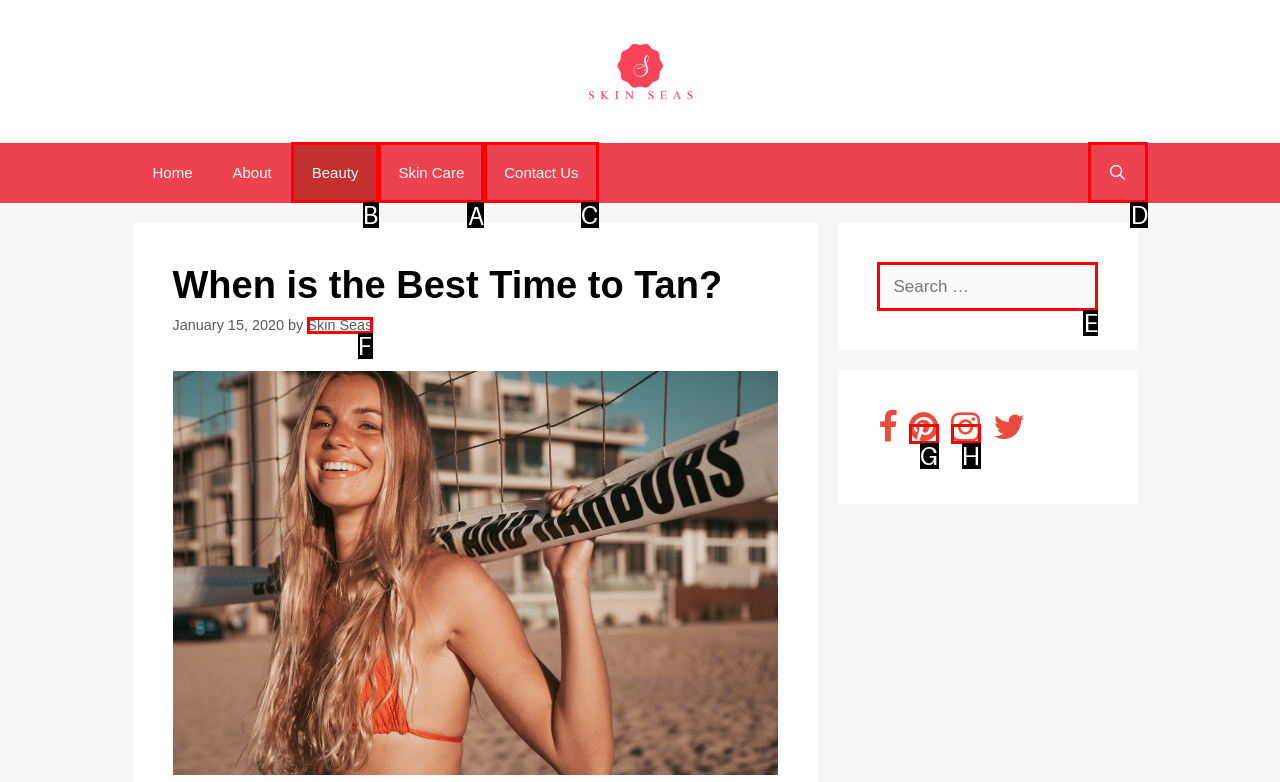Identify the HTML element to click to fulfill this task: read about skin care
Answer with the letter from the given choices.

A